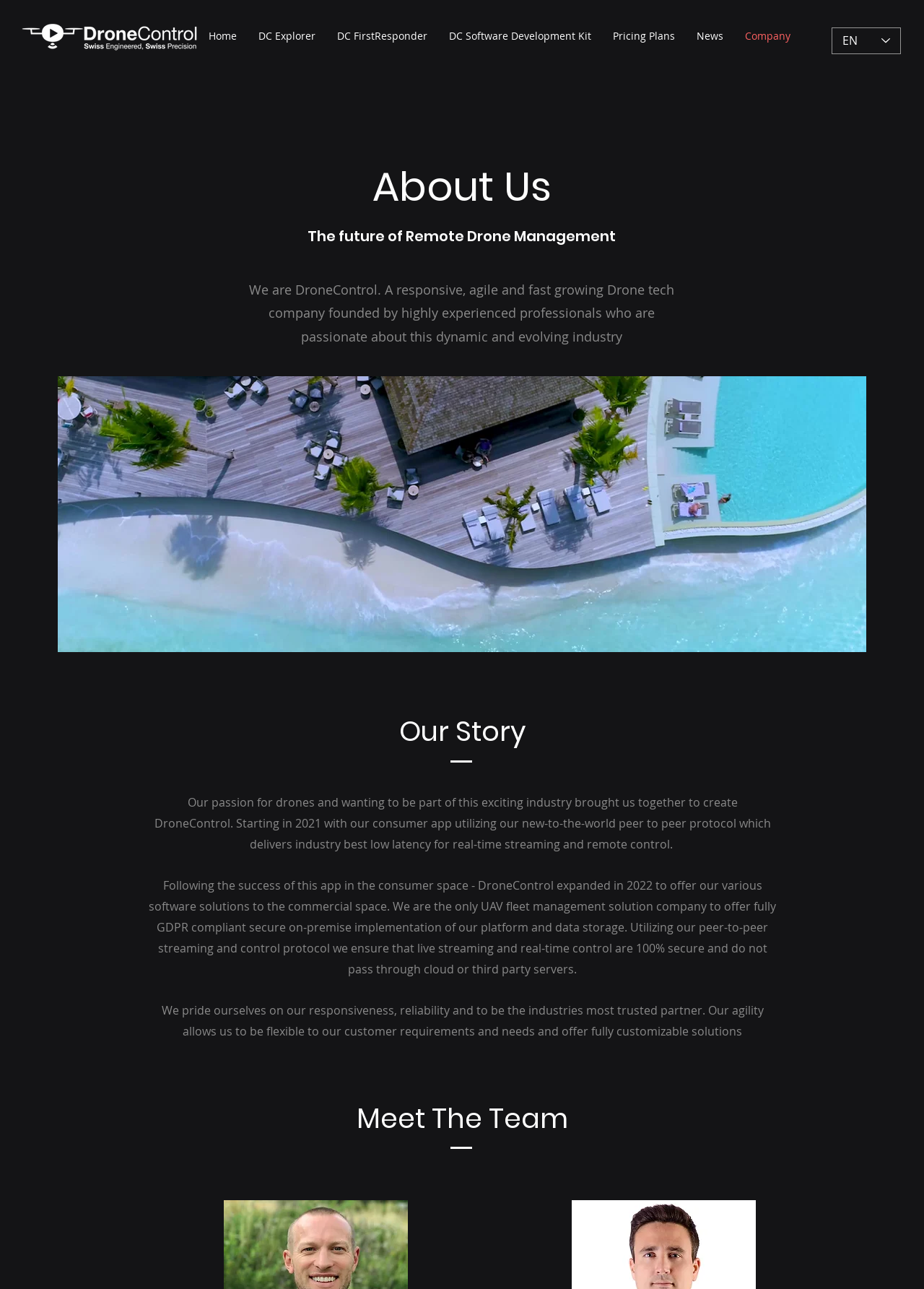Can you look at the image and give a comprehensive answer to the question:
How many links are in the navigation menu?

The navigation menu has links to 'Home', 'DC Explorer', 'DC FirstResponder', 'DC Software Development Kit', 'Pricing Plans', 'News', and 'Company', making a total of 9 links.